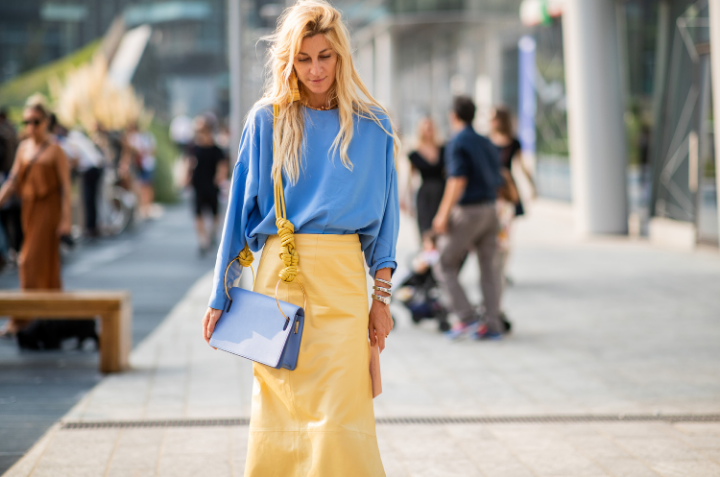What is the atmosphere of the street? Look at the image and give a one-word or short phrase answer.

Bustling